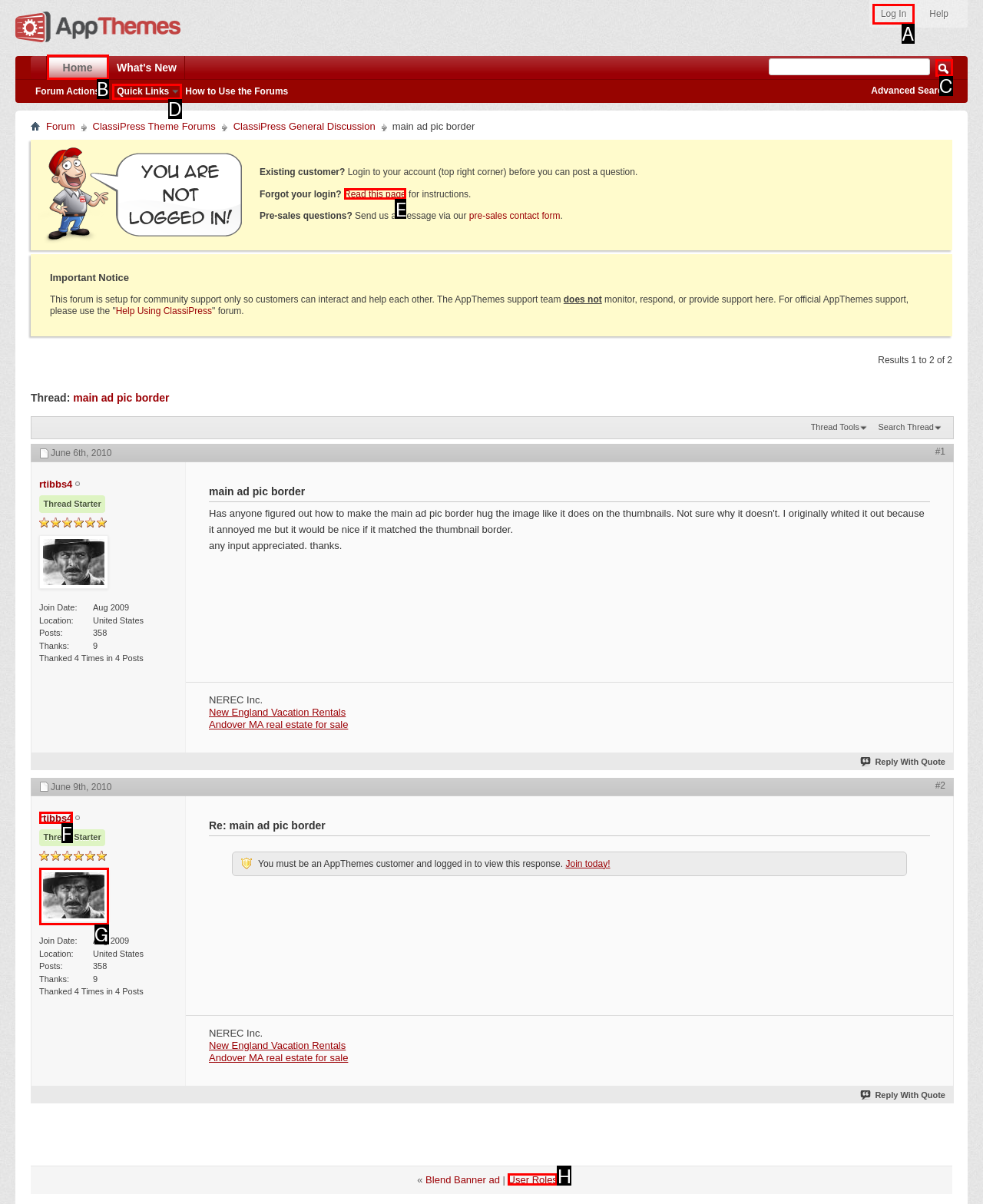Determine the UI element that matches the description: parent_node: rtibbs4 title="rtibbs4 is offline"
Answer with the letter from the given choices.

G